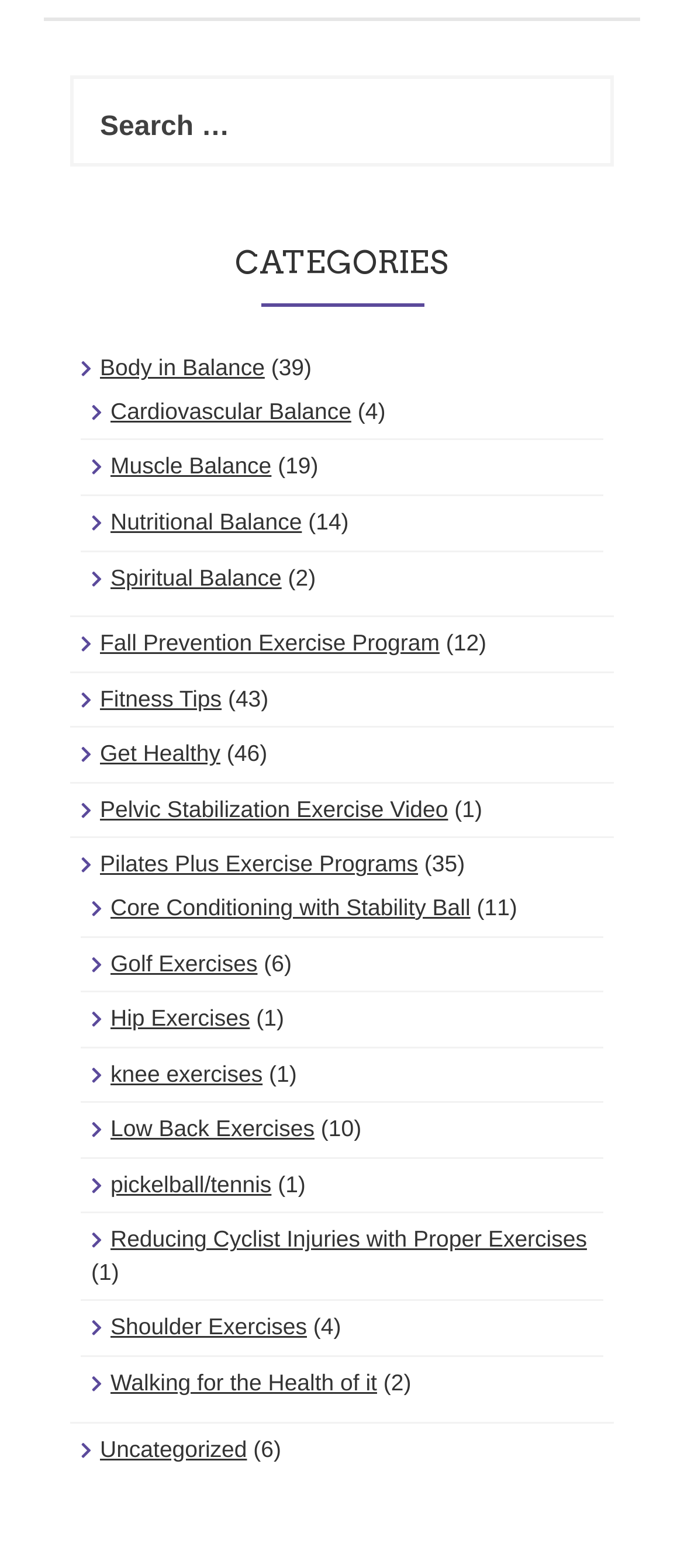What is the first category listed?
Please interpret the details in the image and answer the question thoroughly.

The first category listed is 'Body in Balance' which is a link element with the text 'Body in Balance' and is located at the top of the categories section.